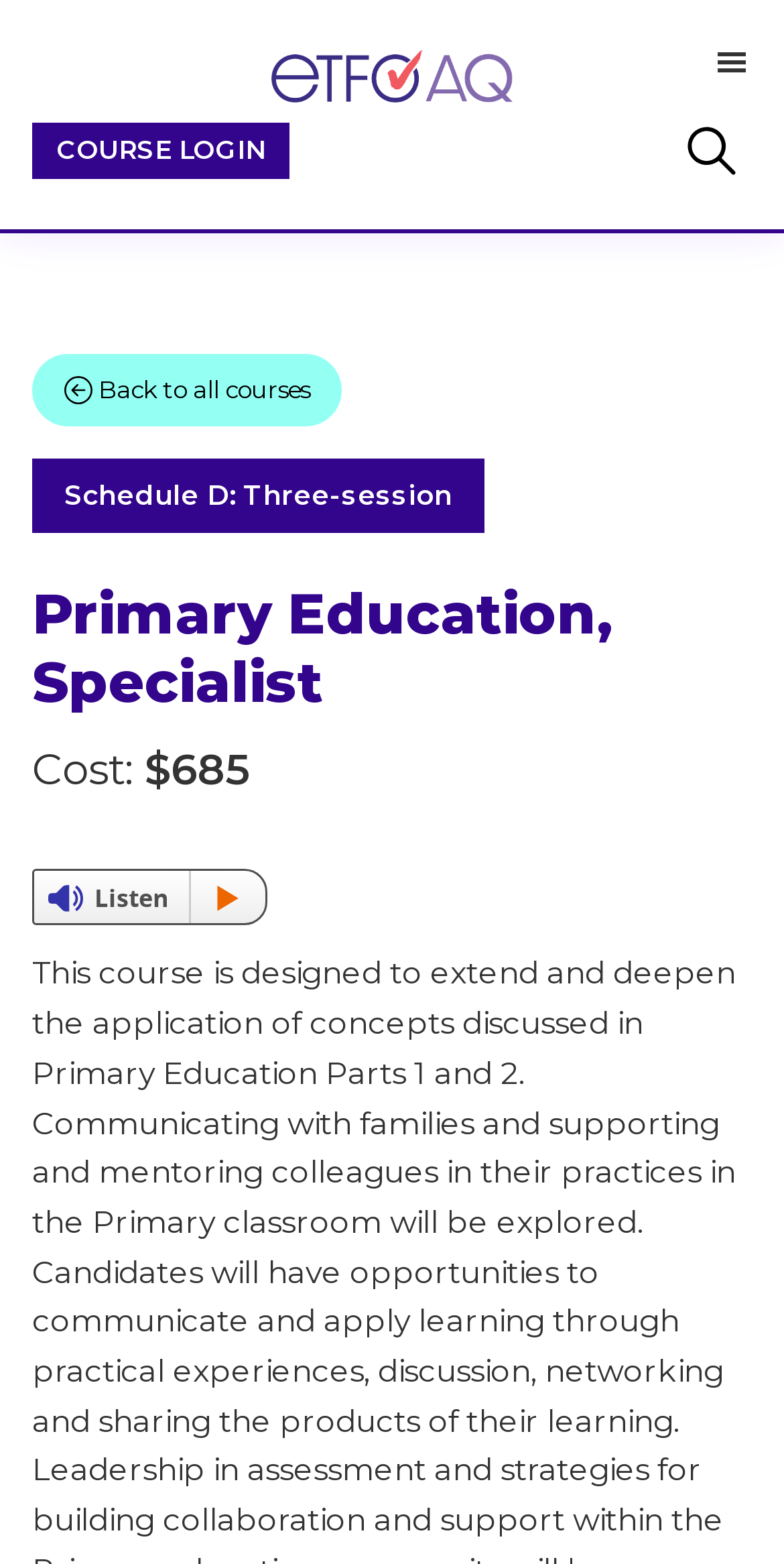Please give a succinct answer to the question in one word or phrase:
What is the logo on the top left?

ETFO logo